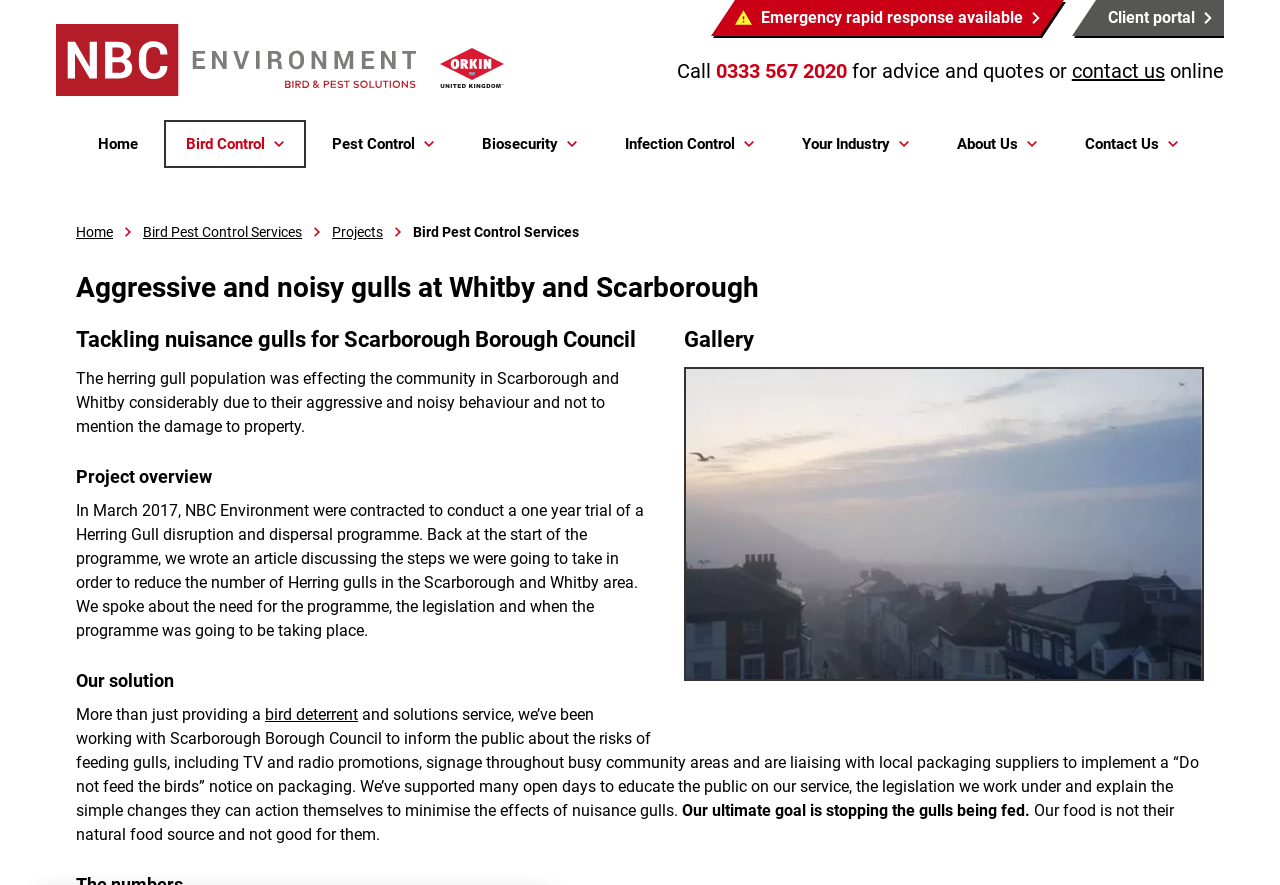Please specify the bounding box coordinates of the clickable region to carry out the following instruction: "View the 'Gallery'". The coordinates should be four float numbers between 0 and 1, in the format [left, top, right, bottom].

[0.534, 0.322, 0.941, 0.359]